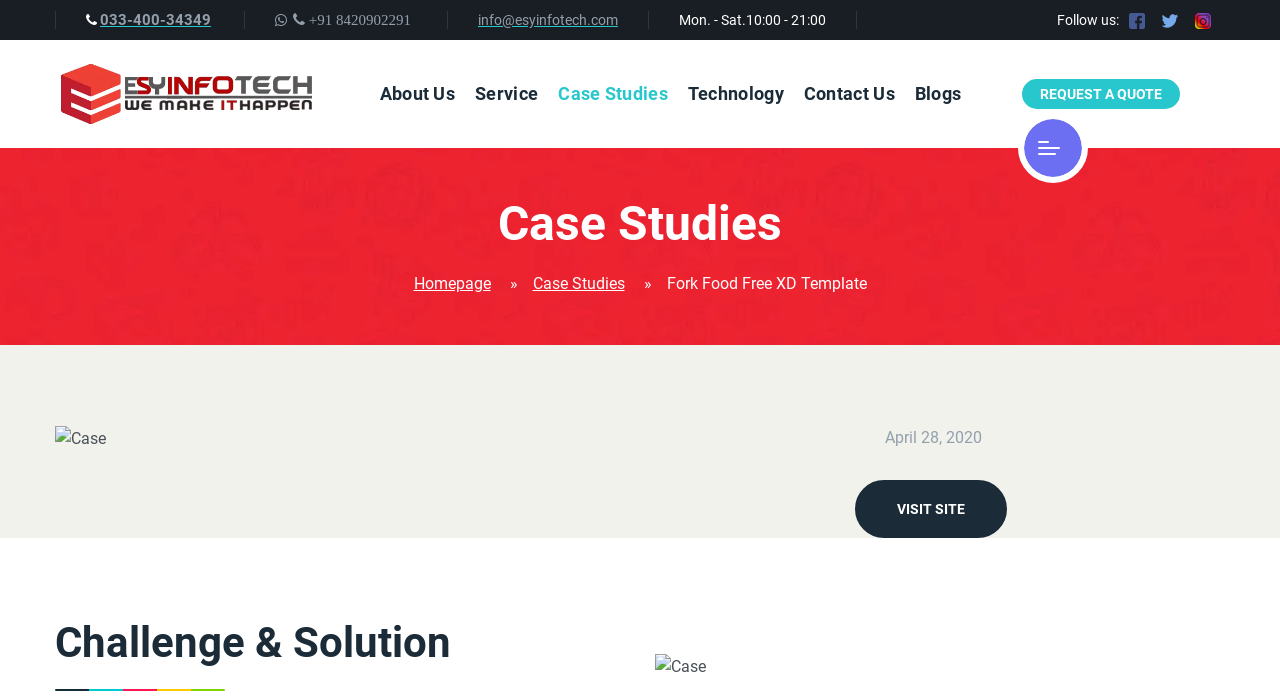Provide your answer in a single word or phrase: 
What are the business hours of the company?

Mon. - Sat. 10:00 - 21:00